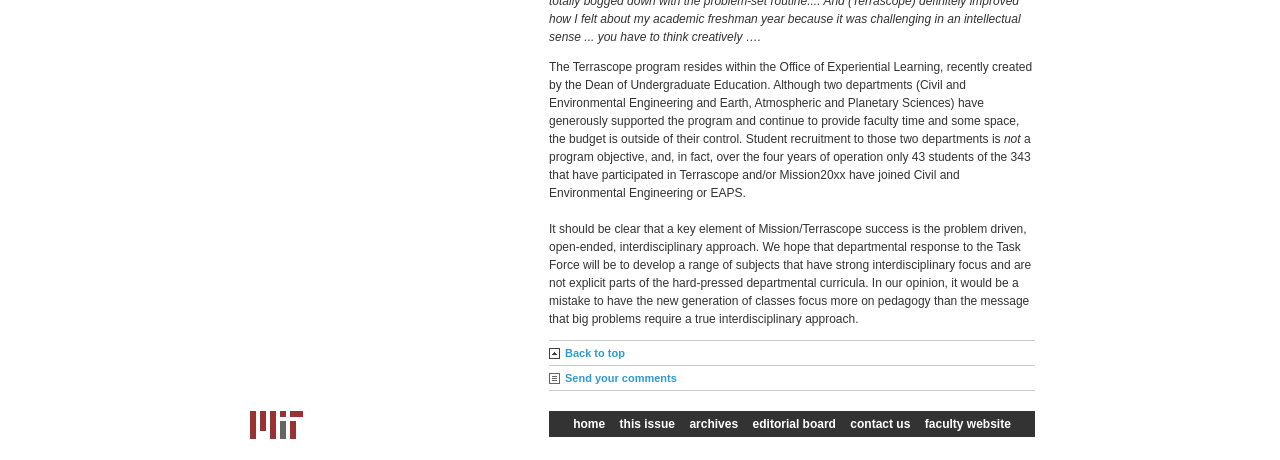Identify the bounding box coordinates for the UI element described by the following text: "Blogs". Provide the coordinates as four float numbers between 0 and 1, in the format [left, top, right, bottom].

None